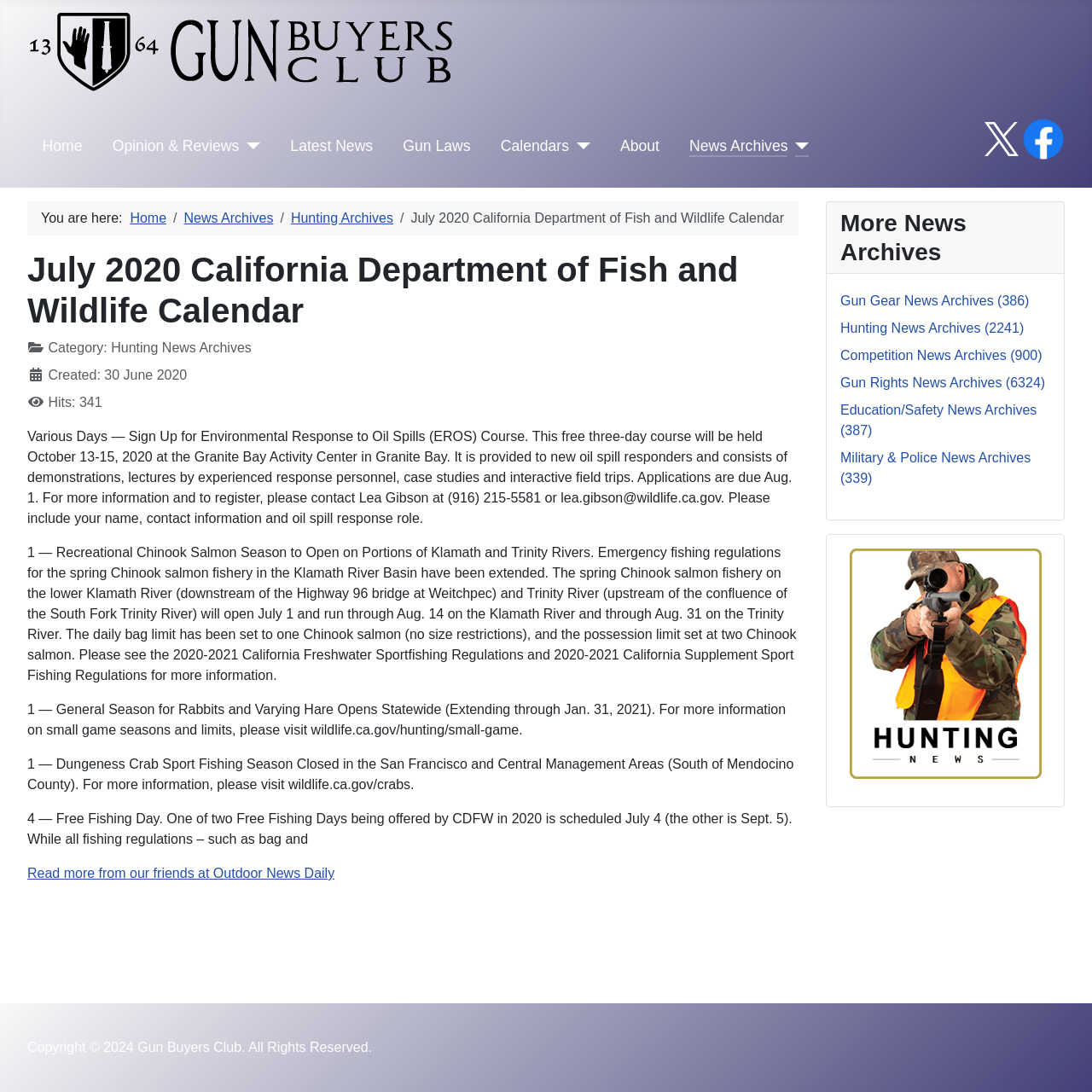Extract the bounding box coordinates of the UI element described: "News Archives". Provide the coordinates in the format [left, top, right, bottom] with values ranging from 0 to 1.

[0.168, 0.193, 0.25, 0.206]